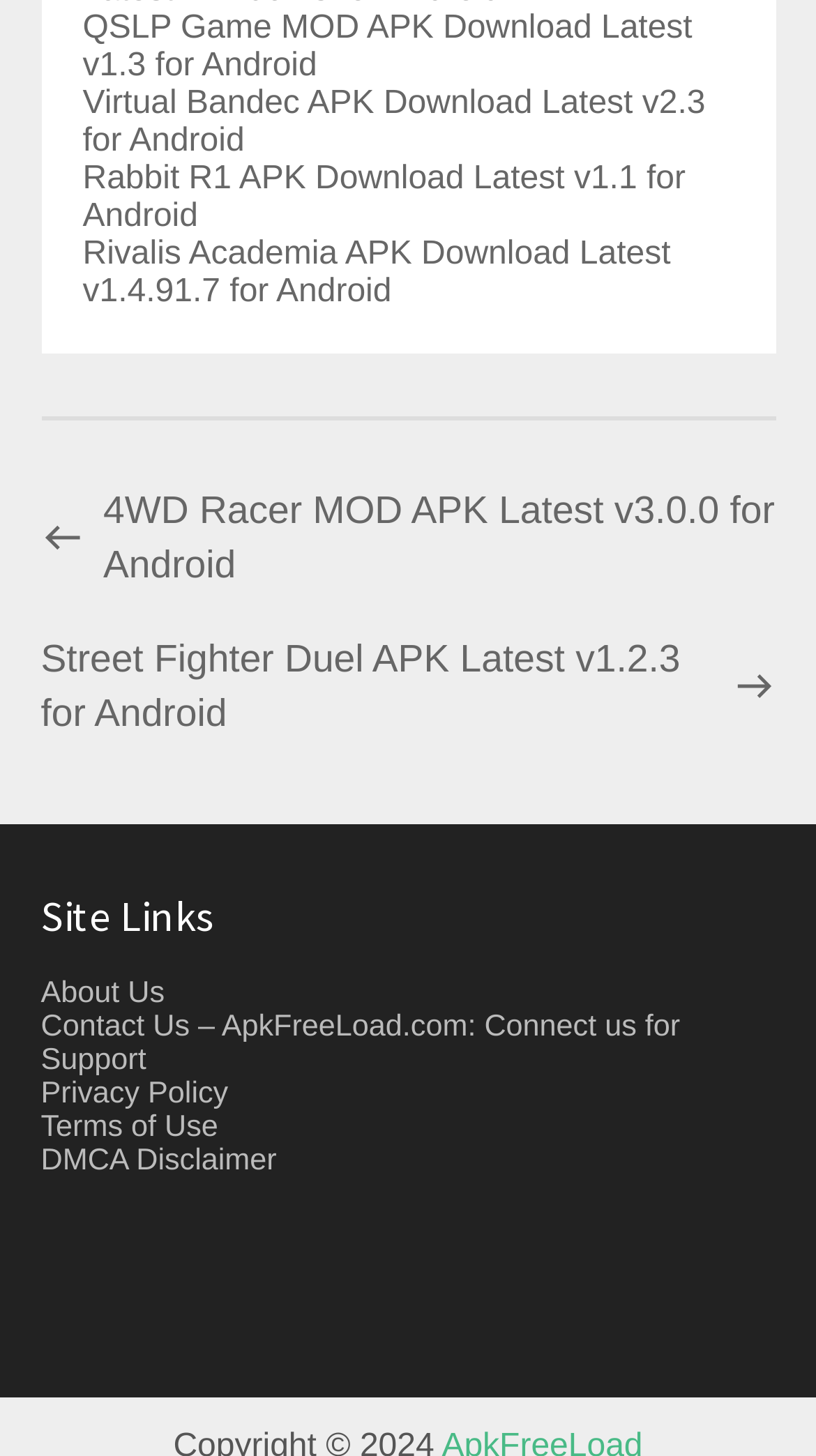Using the element description: "DMCA Disclaimer", determine the bounding box coordinates for the specified UI element. The coordinates should be four float numbers between 0 and 1, [left, top, right, bottom].

[0.05, 0.786, 0.339, 0.809]